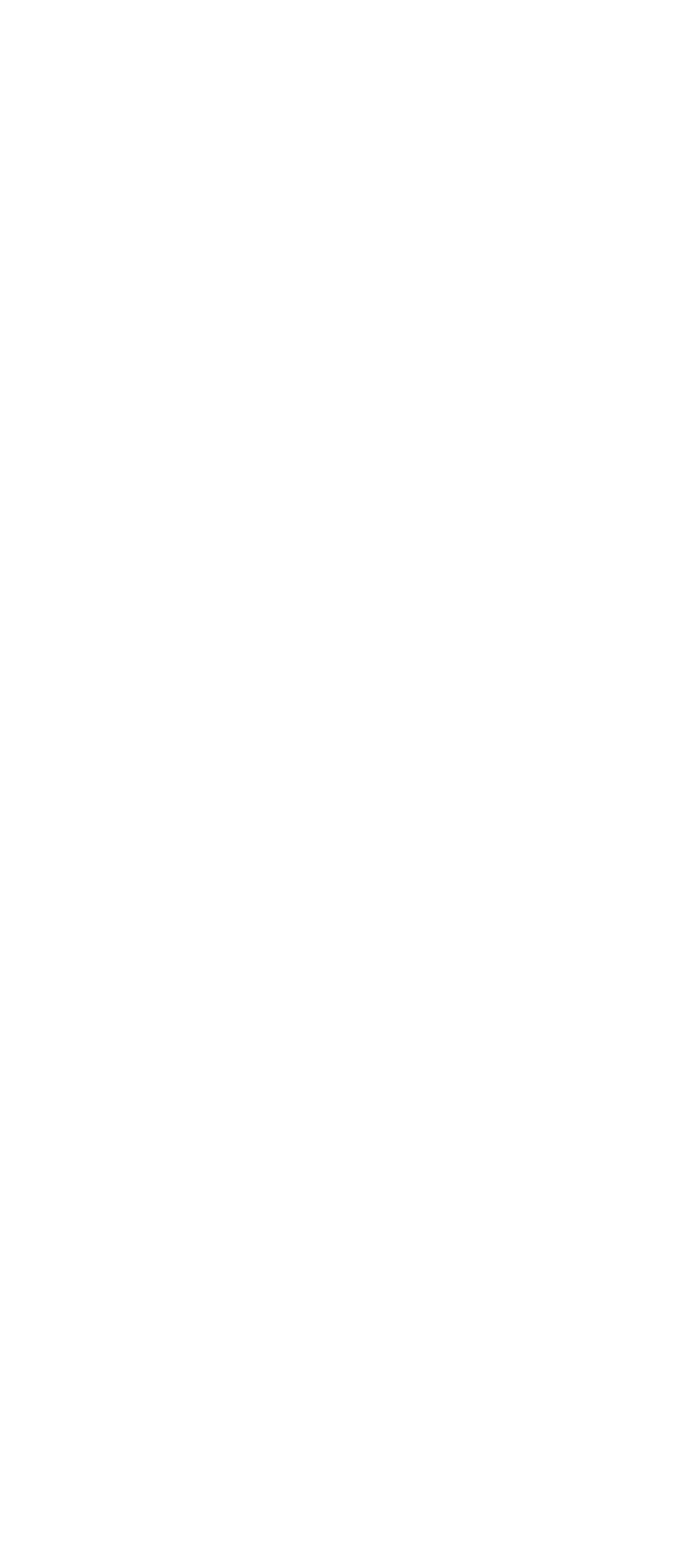Highlight the bounding box coordinates of the element you need to click to perform the following instruction: "Input email address."

[0.085, 0.171, 0.915, 0.22]